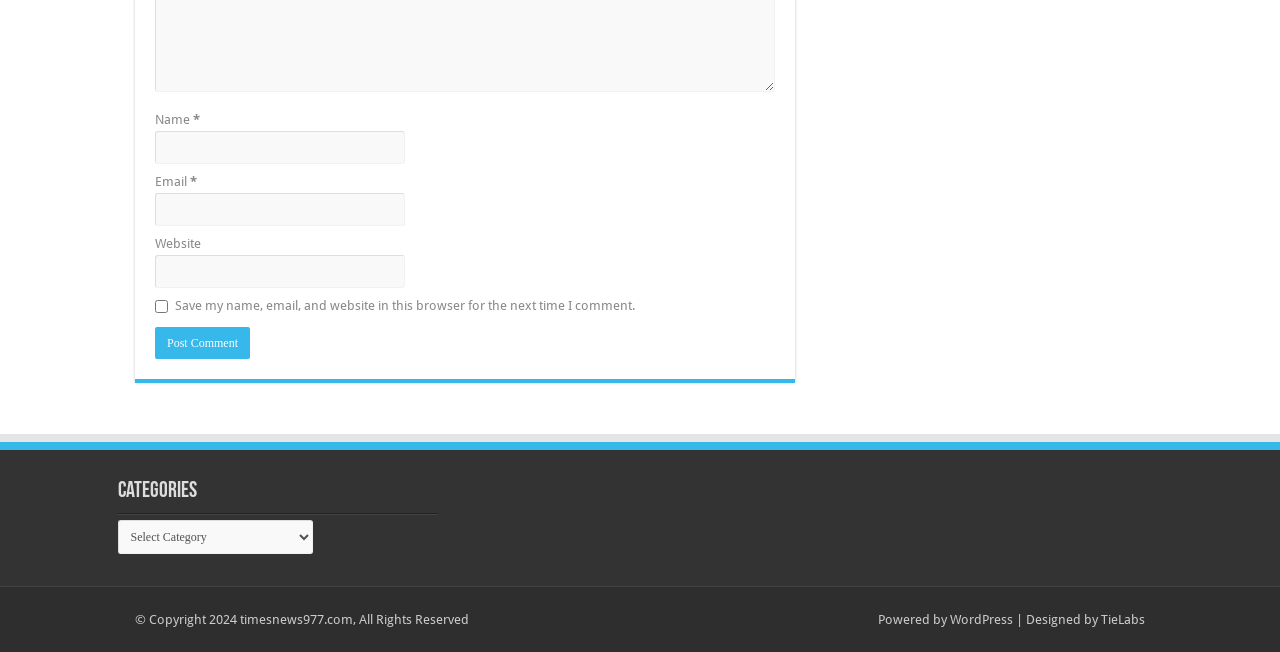Provide a single word or phrase answer to the question: 
What is the function of the 'Post Comment' button?

Submit comment